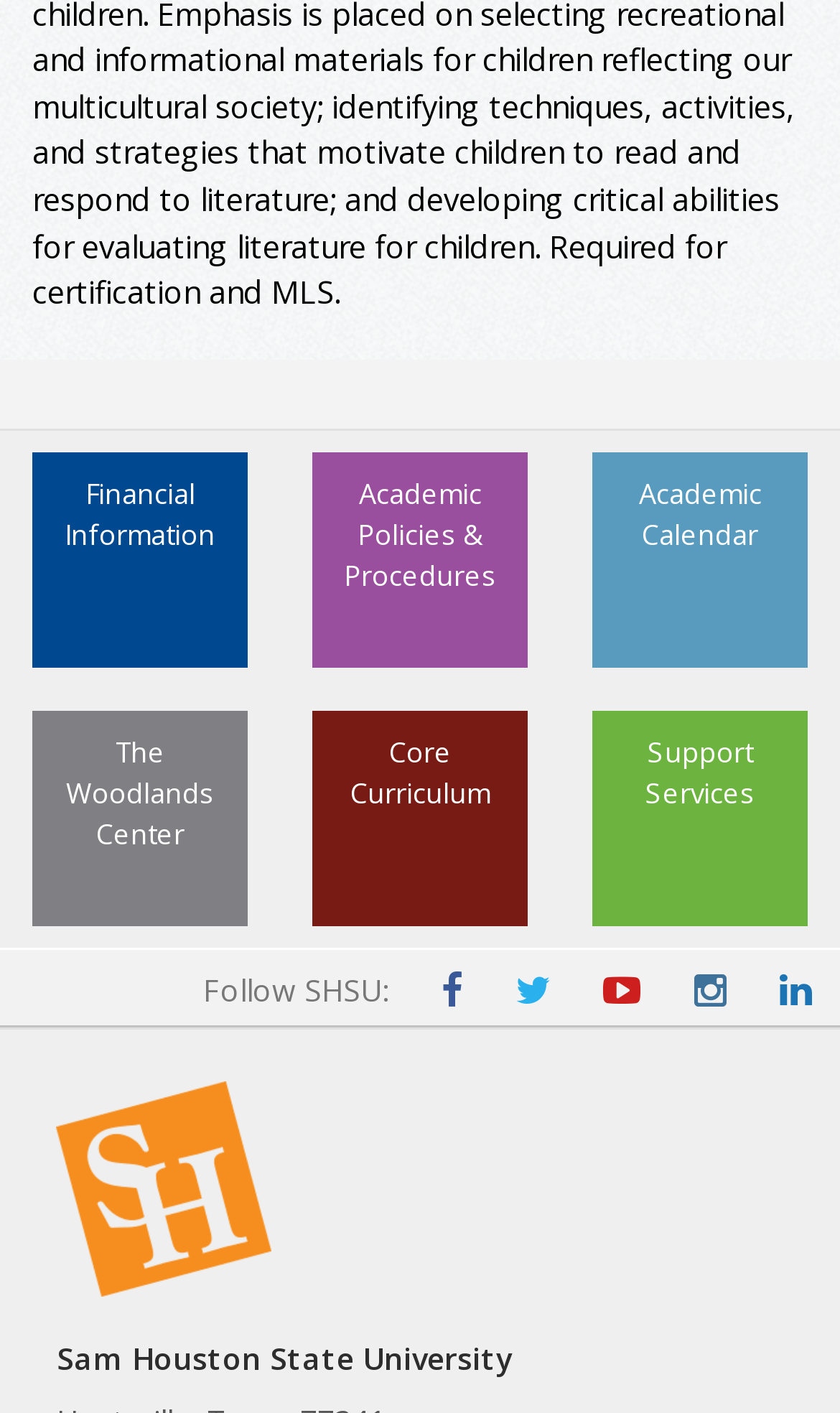Please identify the bounding box coordinates of the element I need to click to follow this instruction: "Follow SHSU on Facebook".

[0.525, 0.69, 0.551, 0.719]